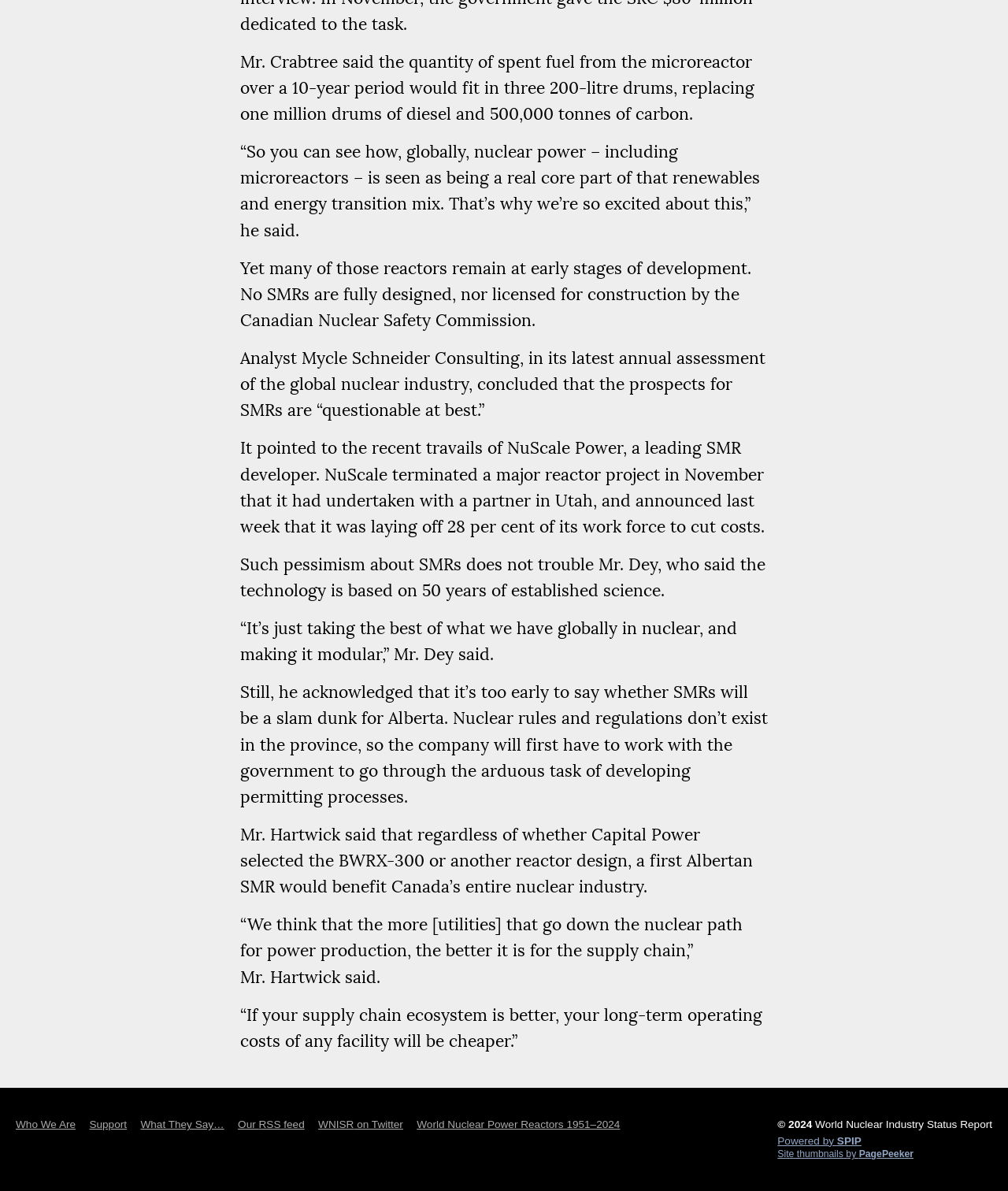How many links are at the bottom of the page?
Using the visual information, respond with a single word or phrase.

7